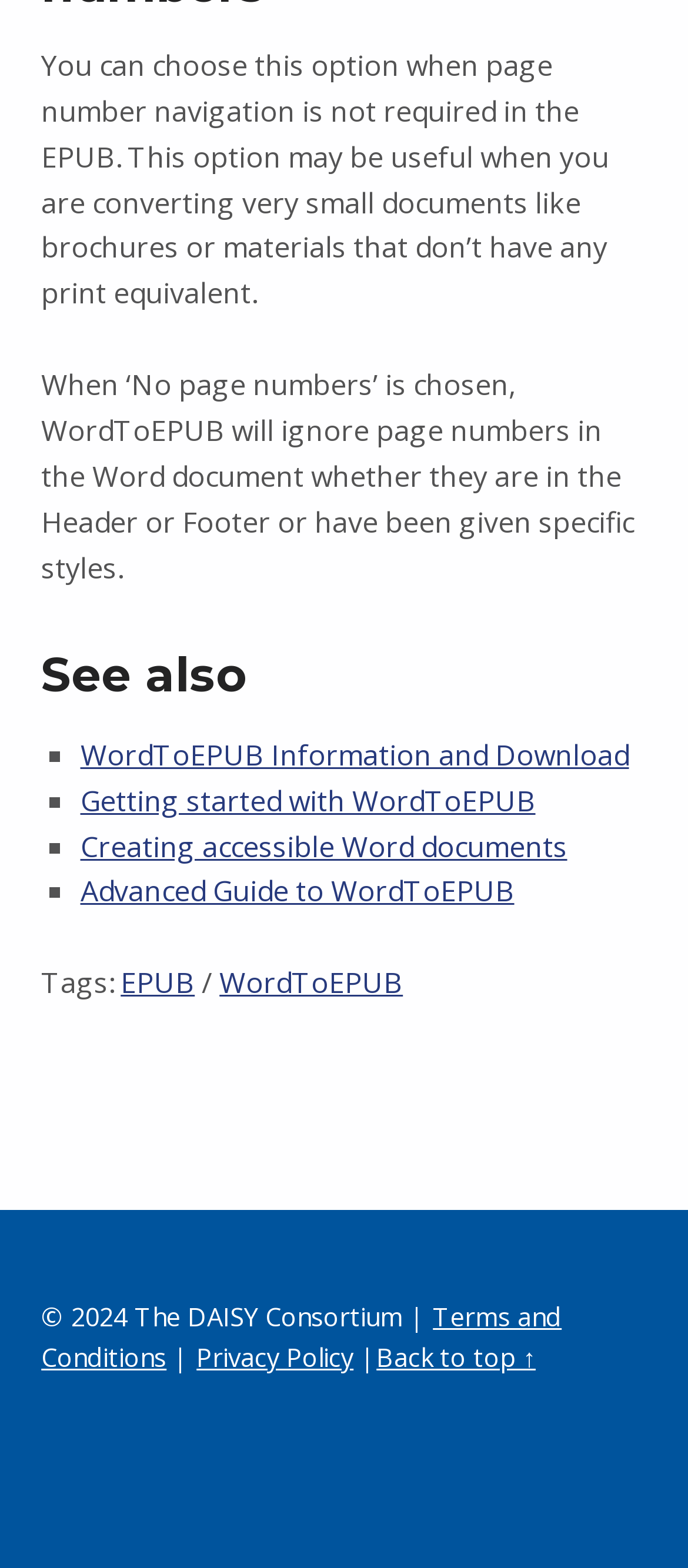Locate the bounding box coordinates of the clickable area needed to fulfill the instruction: "view the advanced guide to WordToEPUB".

[0.117, 0.556, 0.747, 0.581]